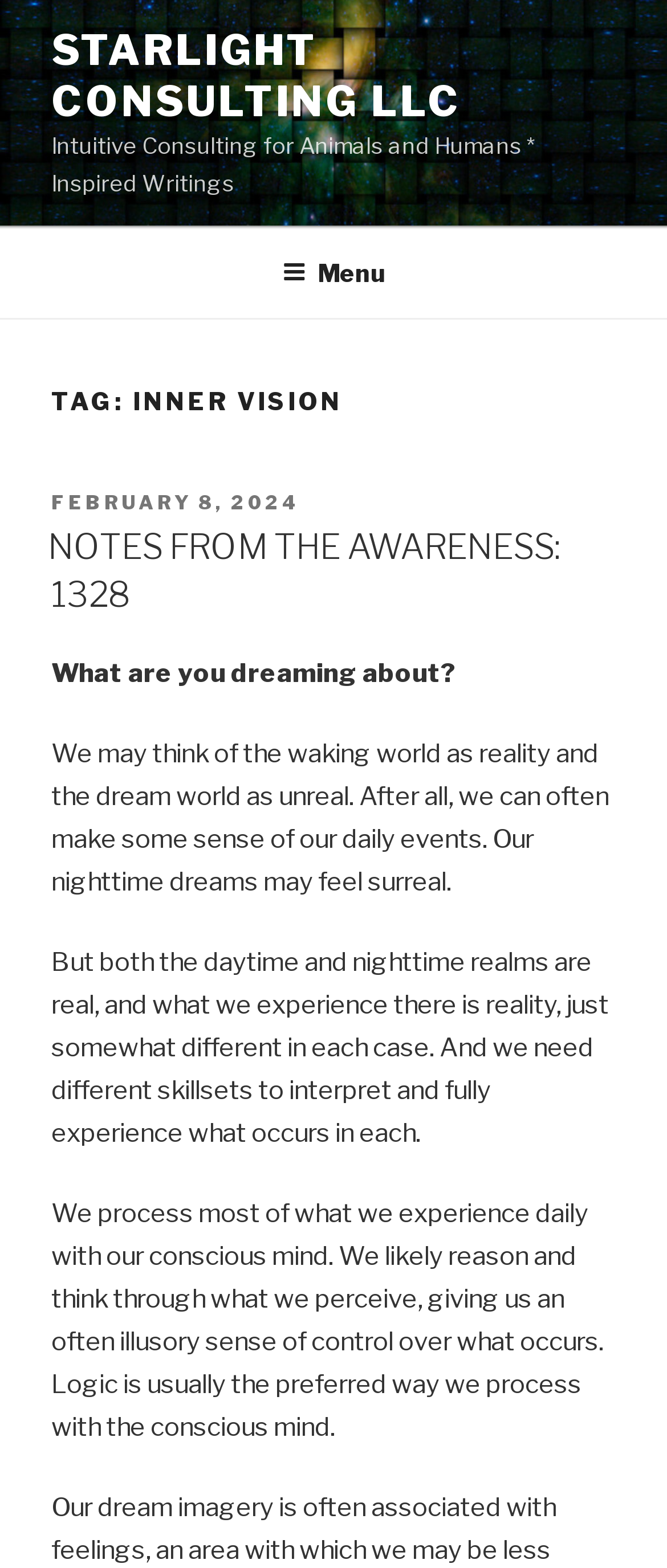Using the information in the image, could you please answer the following question in detail:
What is the title of the latest article?

The title of the latest article can be found in the main content section of the webpage, where it says 'NOTES FROM THE AWARENESS: 1328' in a heading format, which is a link.